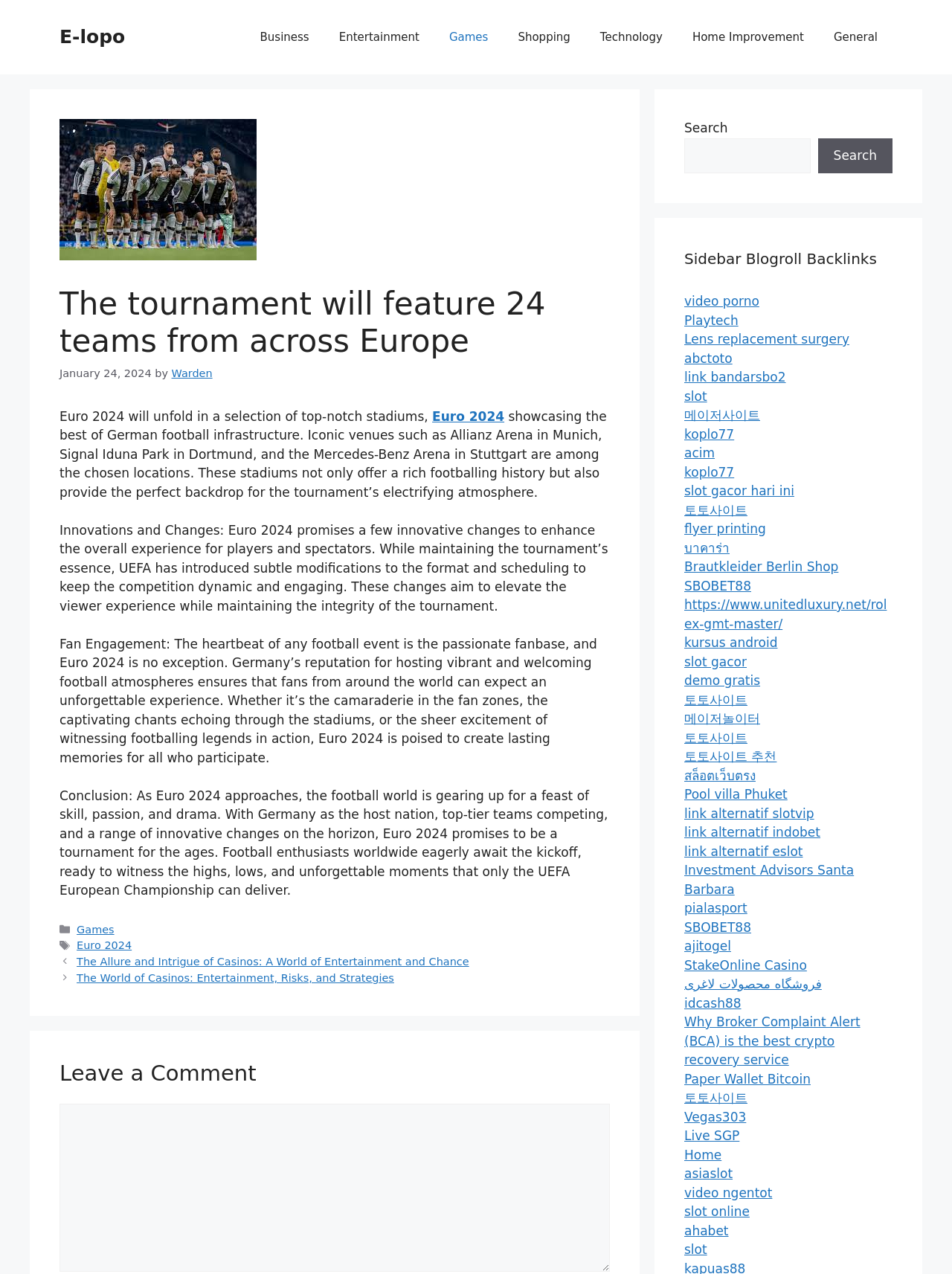Please identify the bounding box coordinates of the clickable area that will fulfill the following instruction: "Read the article". The coordinates should be in the format of four float numbers between 0 and 1, i.e., [left, top, right, bottom].

[0.062, 0.224, 0.641, 0.283]